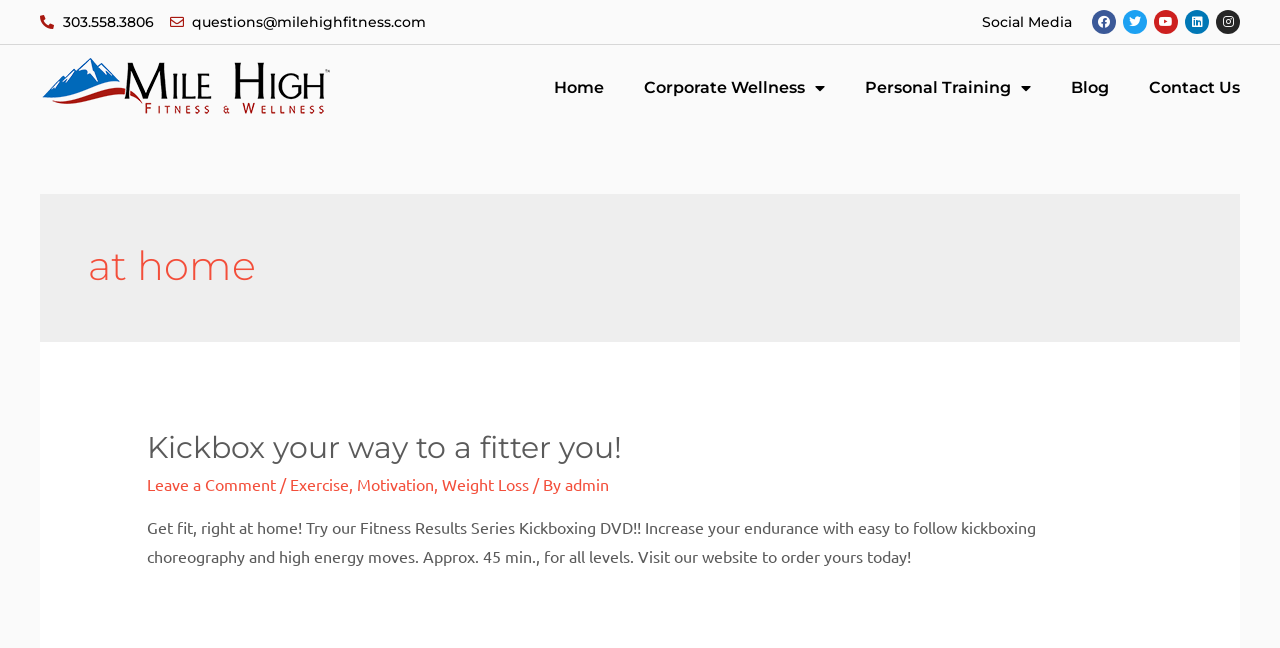Respond to the question below with a single word or phrase: What is the phone number to contact Mile High Fitness & Wellness?

303.558.3806